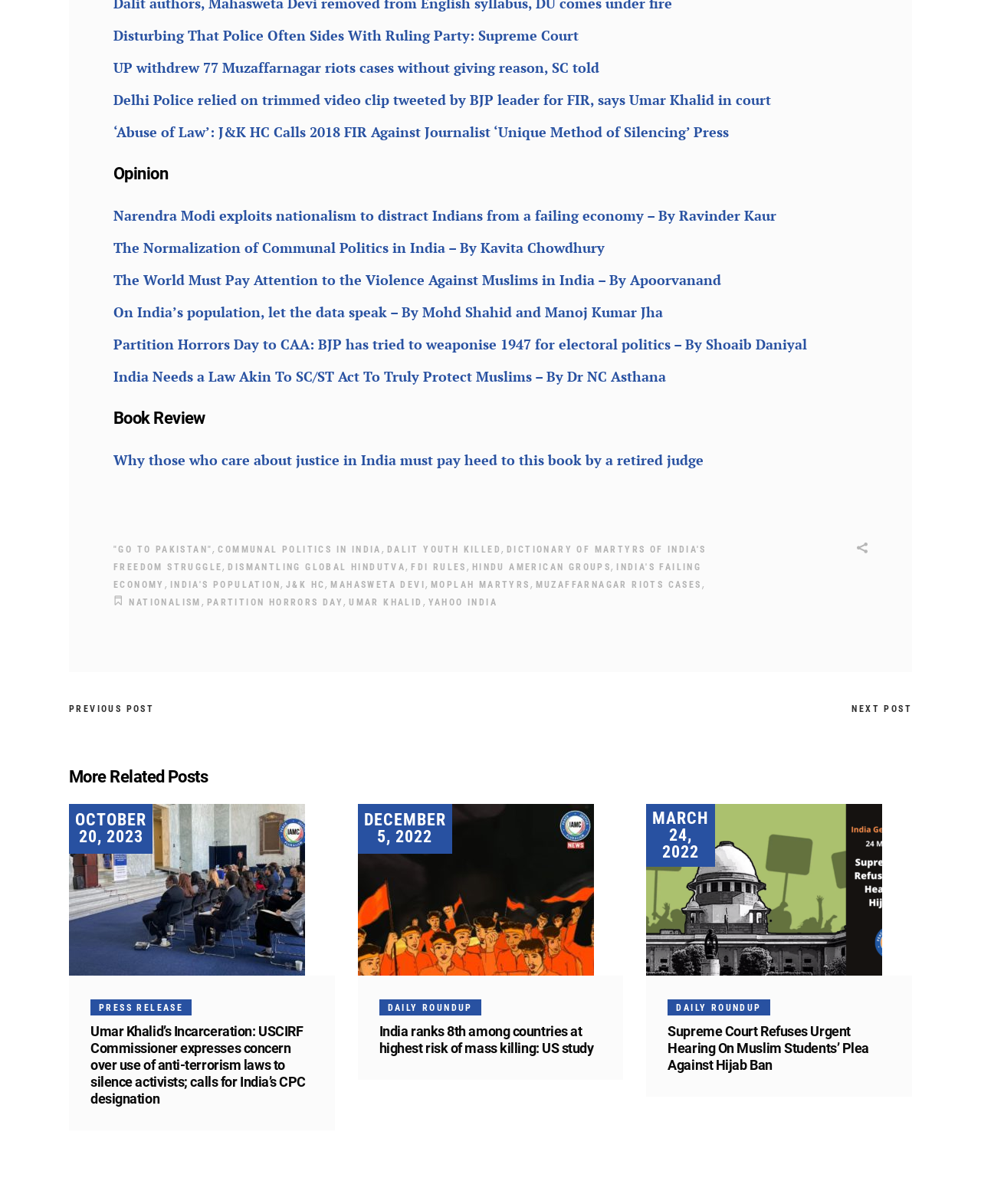Indicate the bounding box coordinates of the element that needs to be clicked to satisfy the following instruction: "Read the article 'Umar Khalid’s Incarceration: USCIRF Commissioner expresses concern over use of anti-terrorism laws to silence activists; calls for India’s CPC designation'". The coordinates should be four float numbers between 0 and 1, i.e., [left, top, right, bottom].

[0.07, 0.668, 0.341, 0.81]